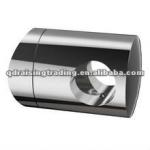Illustrate the scene in the image with a detailed description.

This image showcases a stainless steel glass door clamp, a sleek and modern hardware component designed for securing glass panels in various applications. The polished finish highlights the quality of the material, likely AISI 304 or AISI 316 stainless steel, known for its durability and corrosion resistance. This clamp is ideal for use in contemporary settings, such as residential and commercial buildings, where aesthetics and functionality are crucial. It offers a secure hold while maintaining an elegant appearance, making it a perfect choice for glass door installations or as part of glass railing systems.